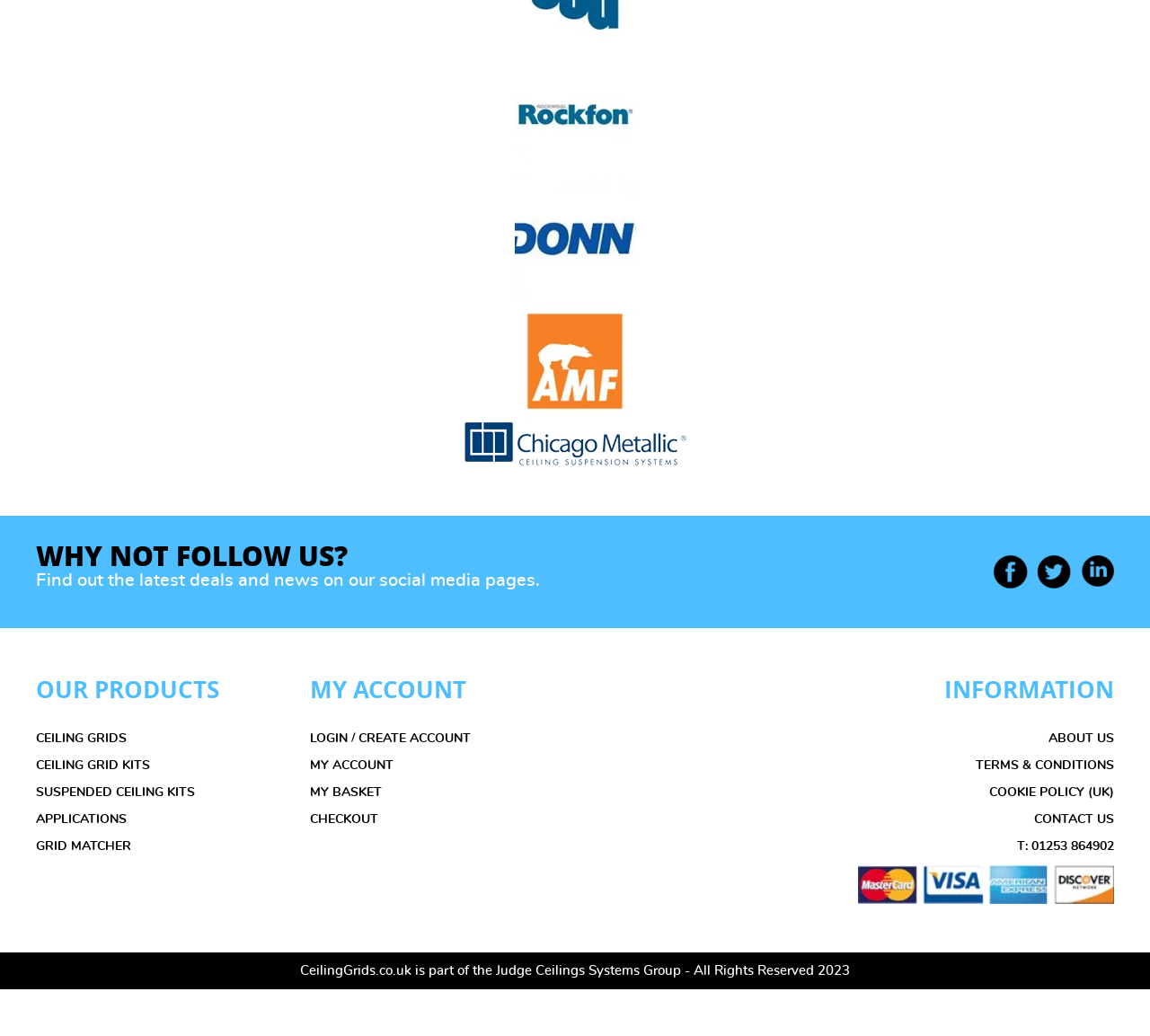Identify the bounding box coordinates of the area that should be clicked in order to complete the given instruction: "View ceiling grids products". The bounding box coordinates should be four float numbers between 0 and 1, i.e., [left, top, right, bottom].

[0.031, 0.73, 0.11, 0.742]